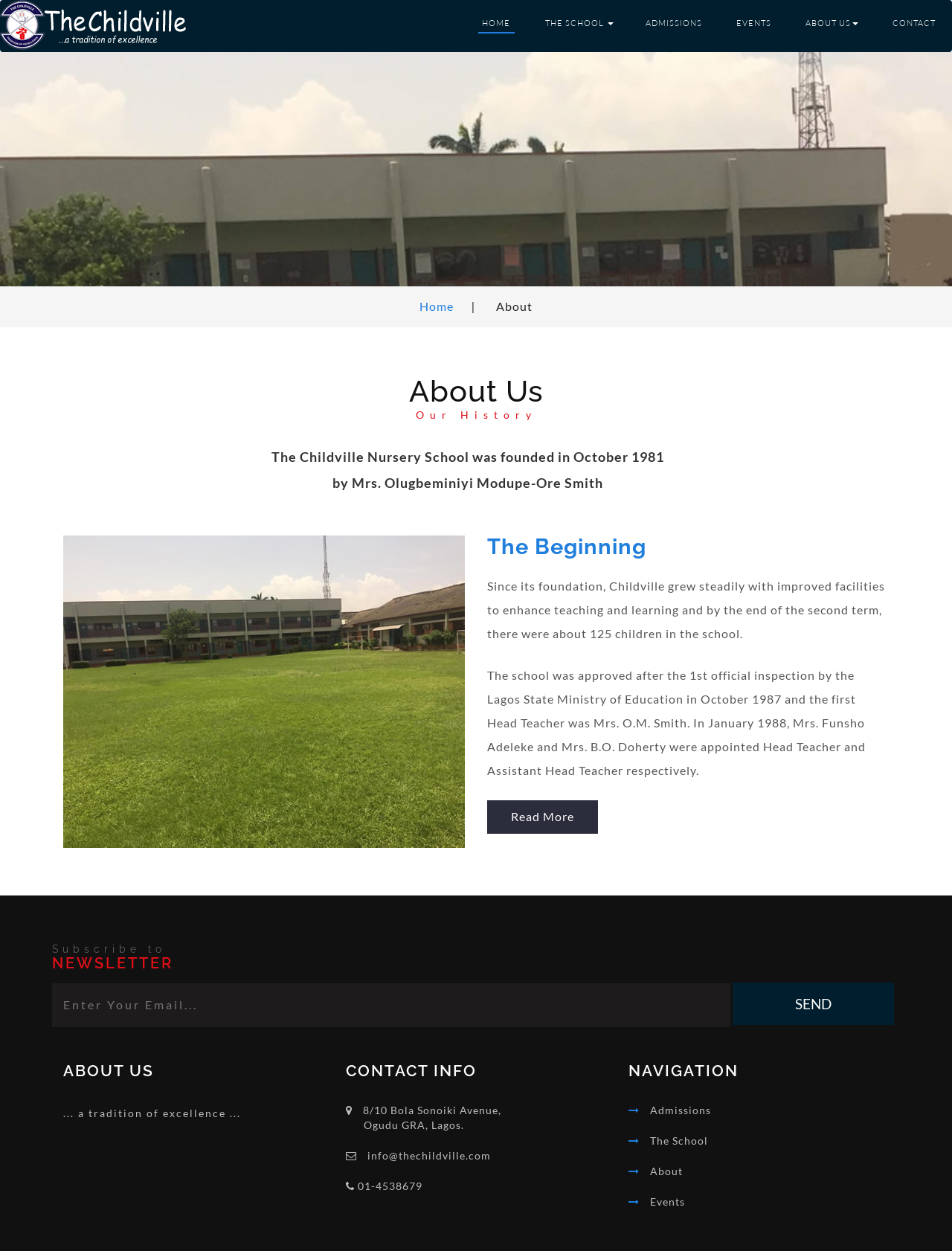Highlight the bounding box coordinates of the region I should click on to meet the following instruction: "Click ADMISSIONS".

[0.674, 0.01, 0.742, 0.026]